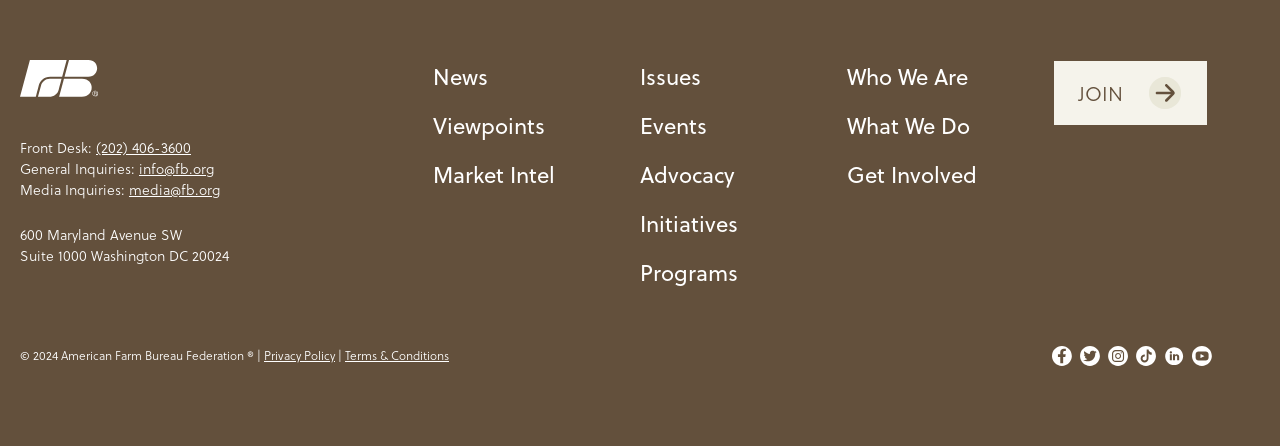Provide a one-word or short-phrase answer to the question:
How many social media links are there at the bottom of the page?

5